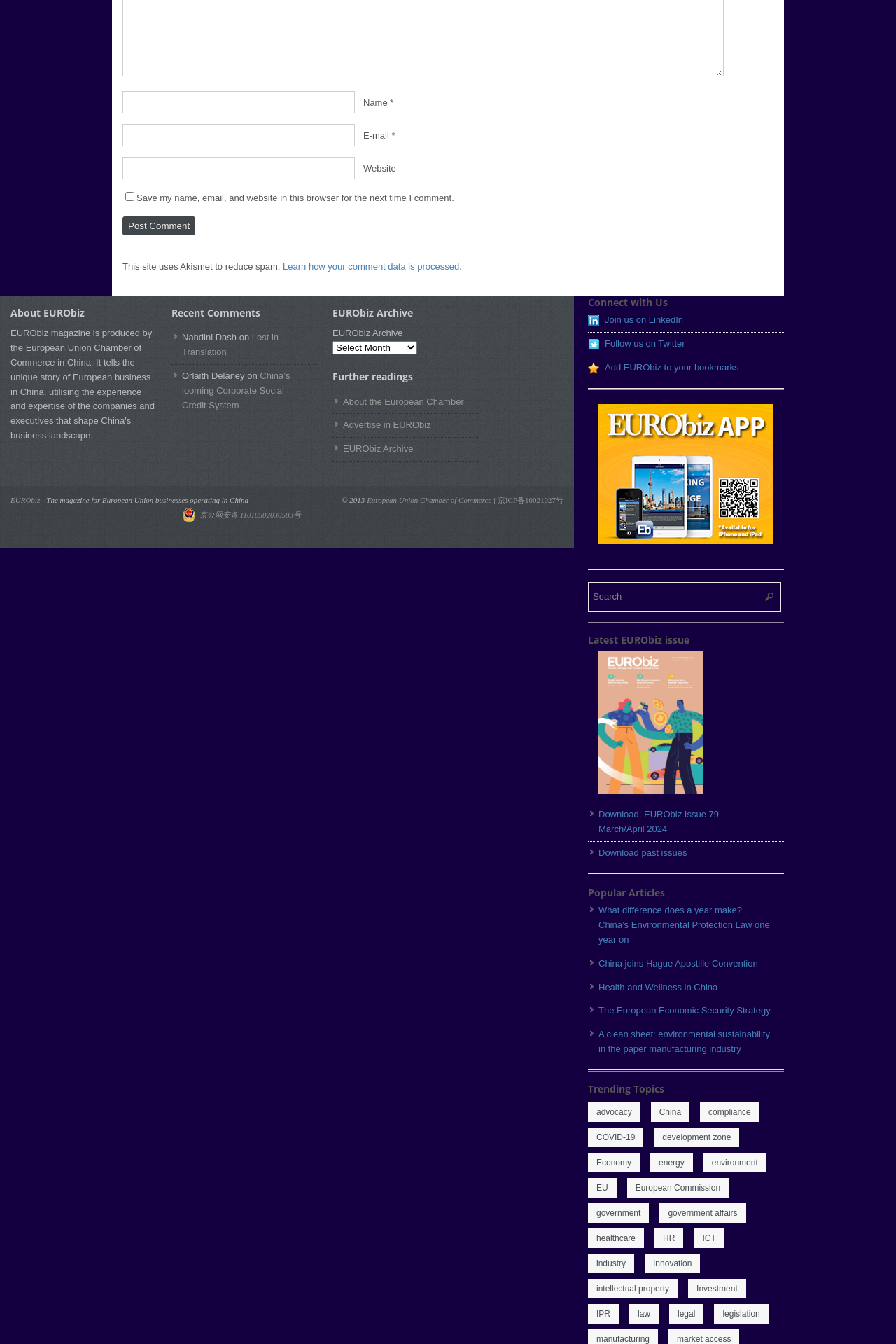Answer the question below in one word or phrase:
How many recent comments are listed on the webpage?

2